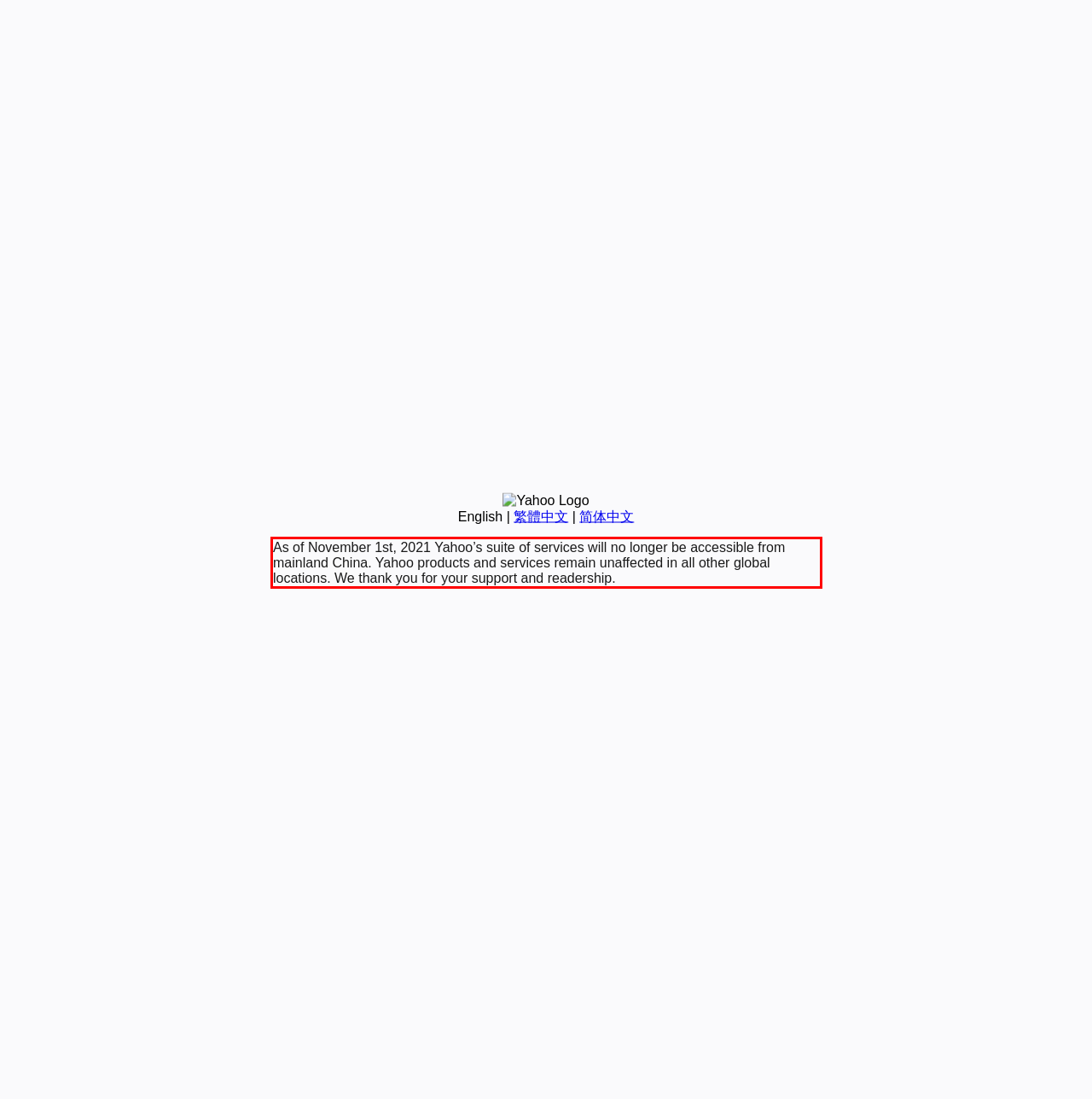From the provided screenshot, extract the text content that is enclosed within the red bounding box.

As of November 1st, 2021 Yahoo’s suite of services will no longer be accessible from mainland China. Yahoo products and services remain unaffected in all other global locations. We thank you for your support and readership.